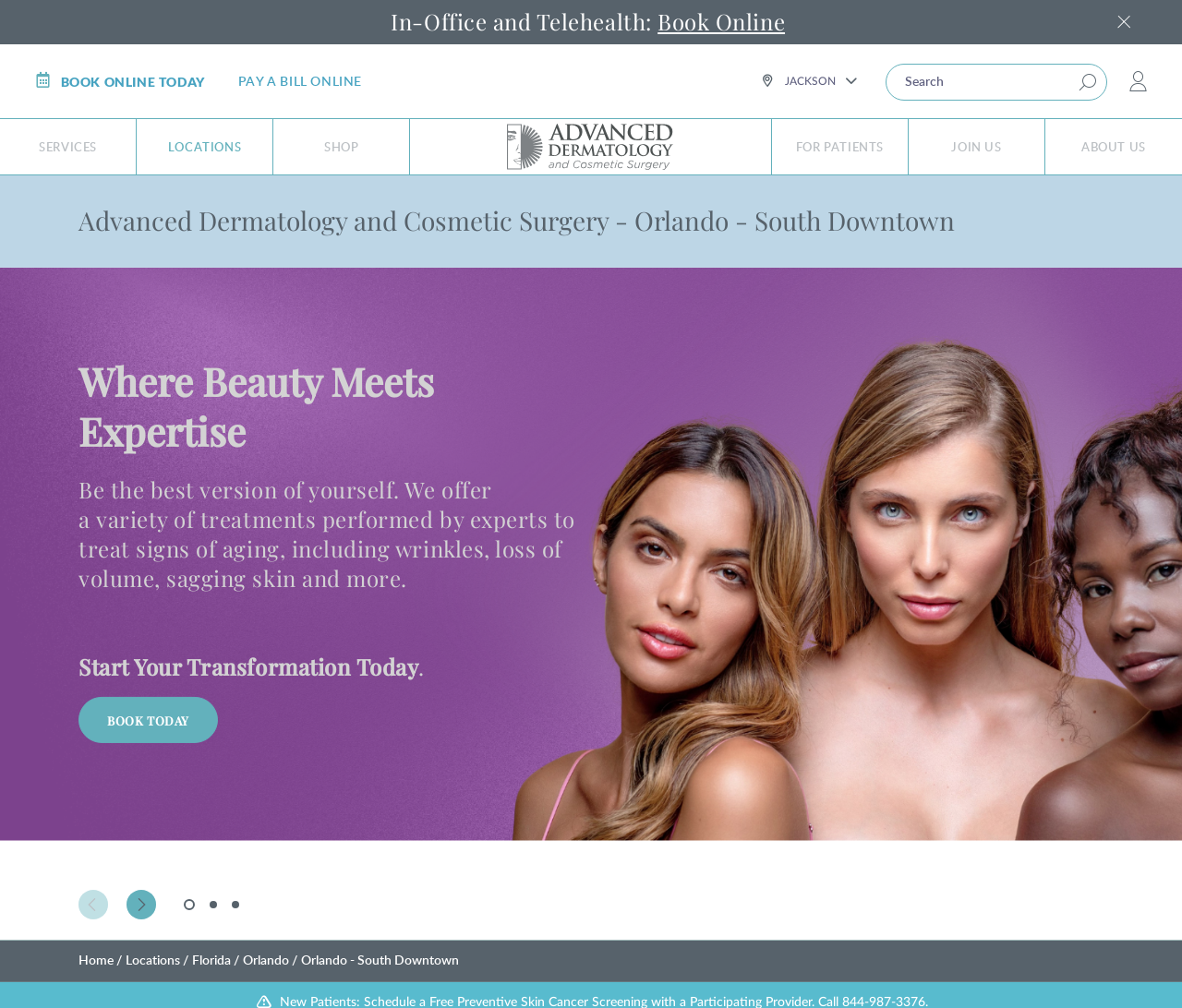Find the bounding box coordinates corresponding to the UI element with the description: "Shop". The coordinates should be formatted as [left, top, right, bottom], with values as floats between 0 and 1.

[0.231, 0.119, 0.346, 0.173]